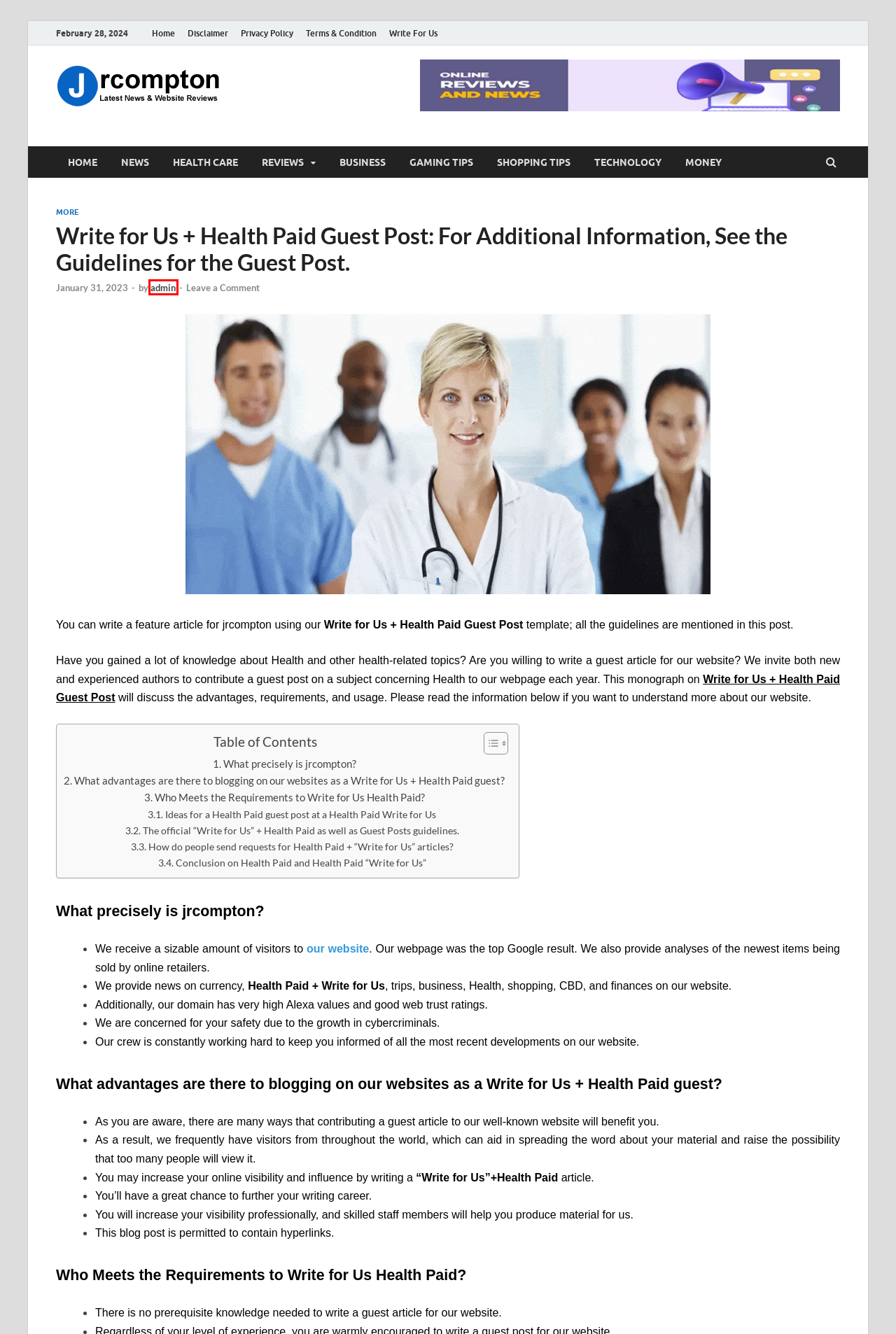You have a screenshot of a webpage with a red rectangle bounding box around an element. Identify the best matching webpage description for the new page that appears after clicking the element in the bounding box. The descriptions are:
A. Health Care - Jrcompton - Top Breaking News & Online Unbiased Website Reviews
B. Business - Jrcompton - Top Breaking News & Online Unbiased Website Reviews
C. More - Jrcompton - Top Breaking News & Online Unbiased Website Reviews
D. Money - Jrcompton - Top Breaking News & Online Unbiased Website Reviews
E. Reviews - Jrcompton - Top Breaking News & Online Unbiased Website Reviews
F. News - Jrcompton - Top Breaking News & Online Unbiased Website Reviews
G. admin - Jrcompton - Top Breaking News & Online Unbiased Website Reviews
H. Disclaimer - Jrcompton - Top Breaking News & Online Unbiased Website Reviews

G